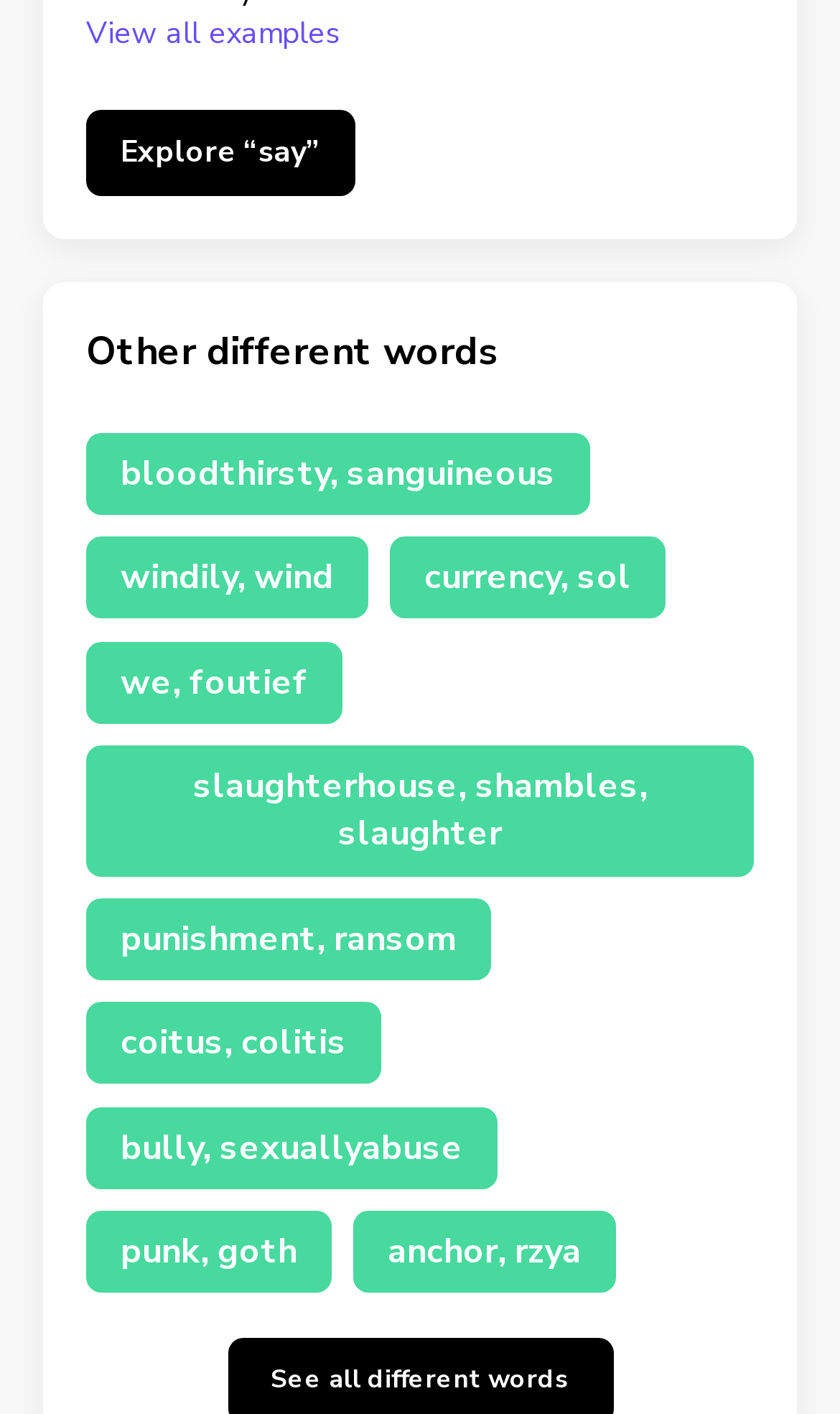Please specify the bounding box coordinates of the element that should be clicked to execute the given instruction: 'Explore Health & Fitness'. Ensure the coordinates are four float numbers between 0 and 1, expressed as [left, top, right, bottom].

None